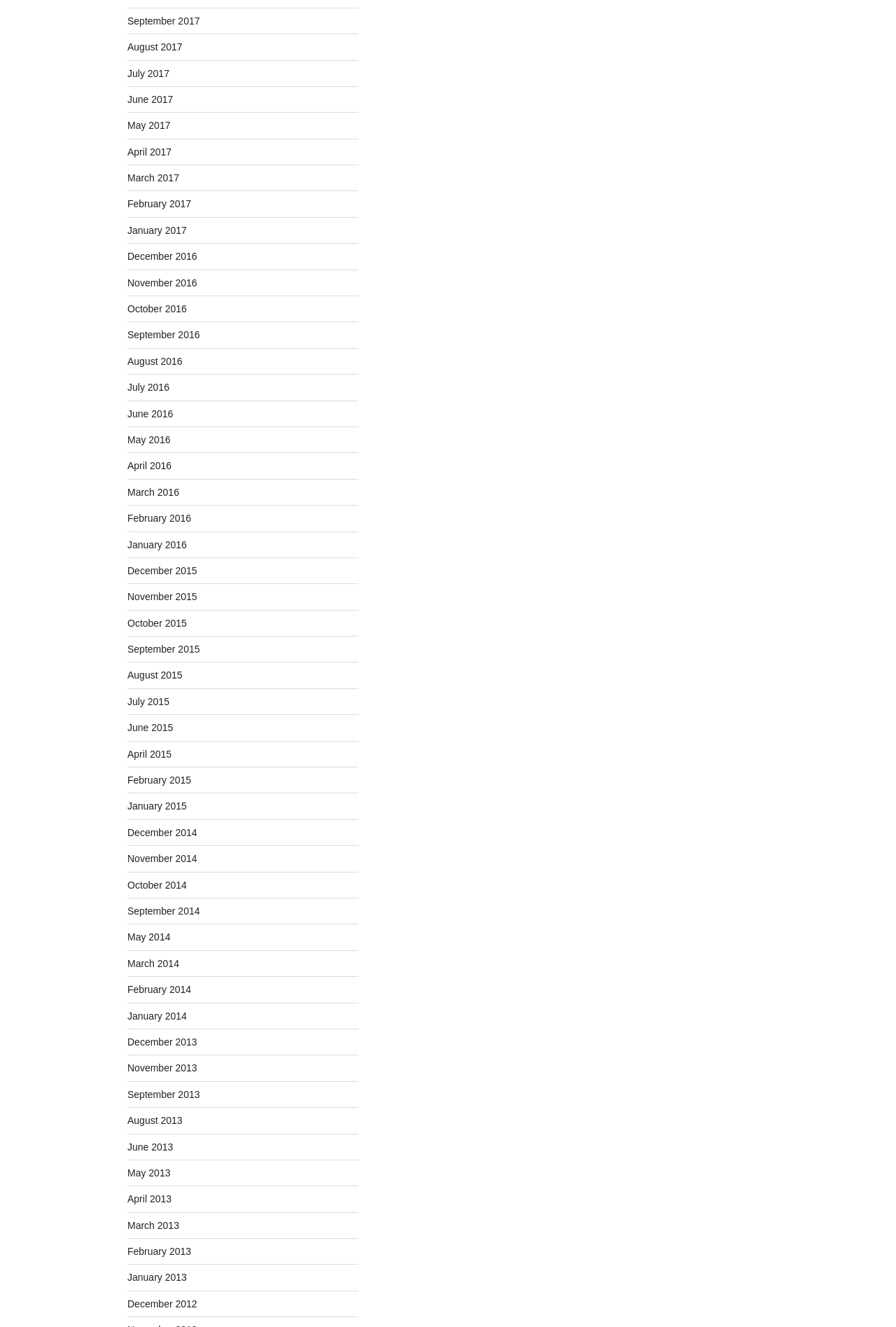How many years are represented on the webpage?
Give a single word or phrase answer based on the content of the image.

5